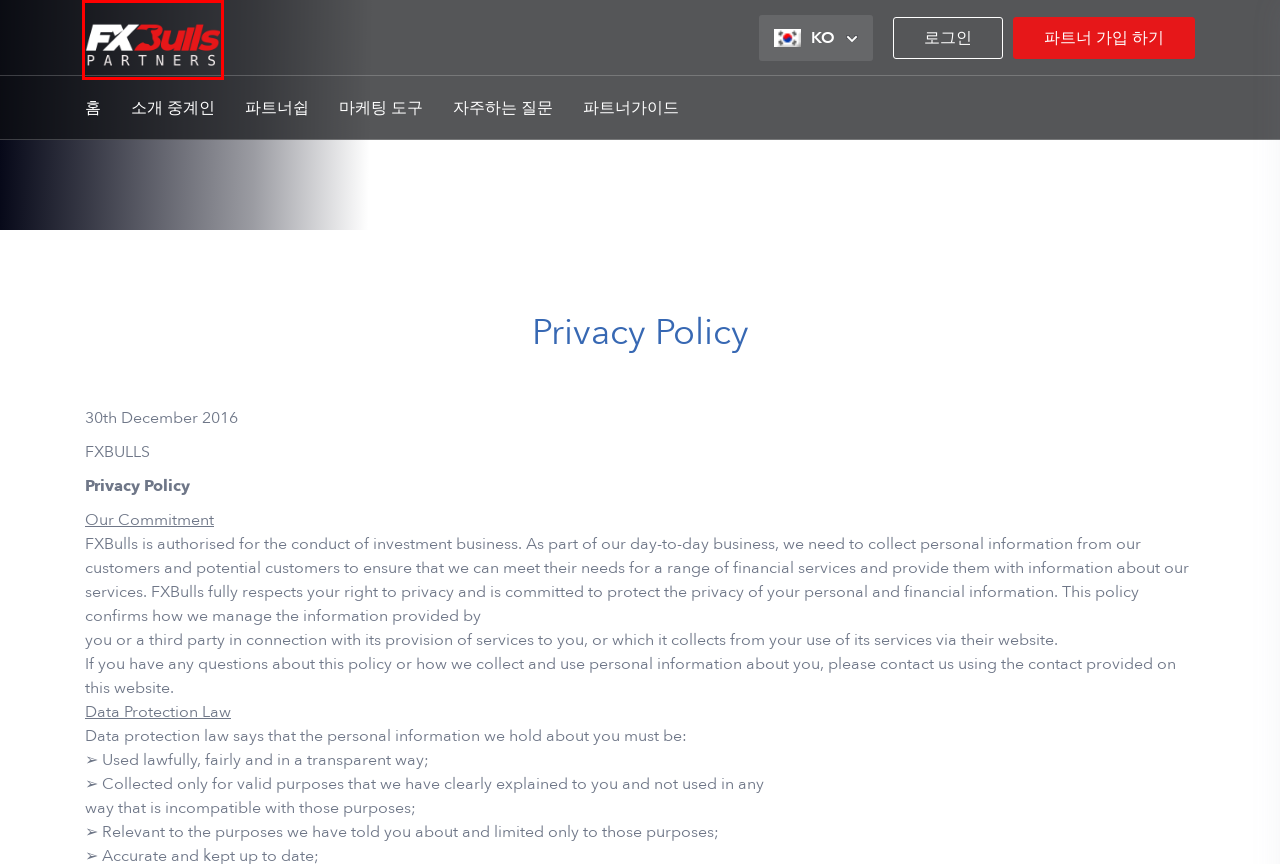Provided is a screenshot of a webpage with a red bounding box around an element. Select the most accurate webpage description for the page that appears after clicking the highlighted element. Here are the candidates:
A. Introducing Brokers Page : FXBulls Partners
B. About FXBulls Page : FXBulls Partners
C. Home Page : FXBulls Partners
D. Marketing Tools Page : FXBulls Partners
E. 파트너가이드 Page : FXBulls Partners
F. Affiliates Page : FXBulls Partners
G. FAQ Page : FXBulls Partners
H. Documents & Form Page : FXBulls Partners

C